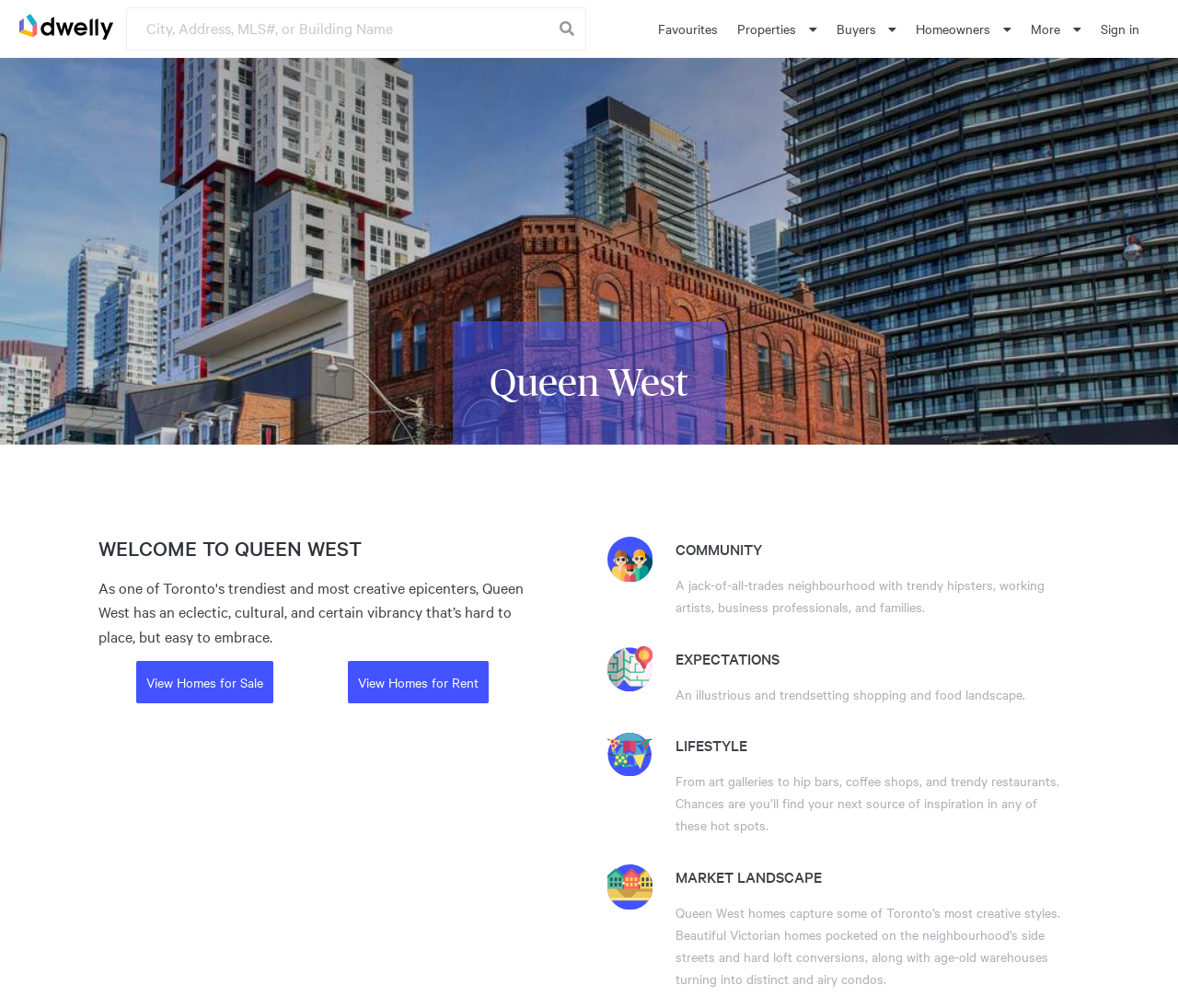Please identify the primary heading on the webpage and return its text.

WELCOME TO QUEEN WEST